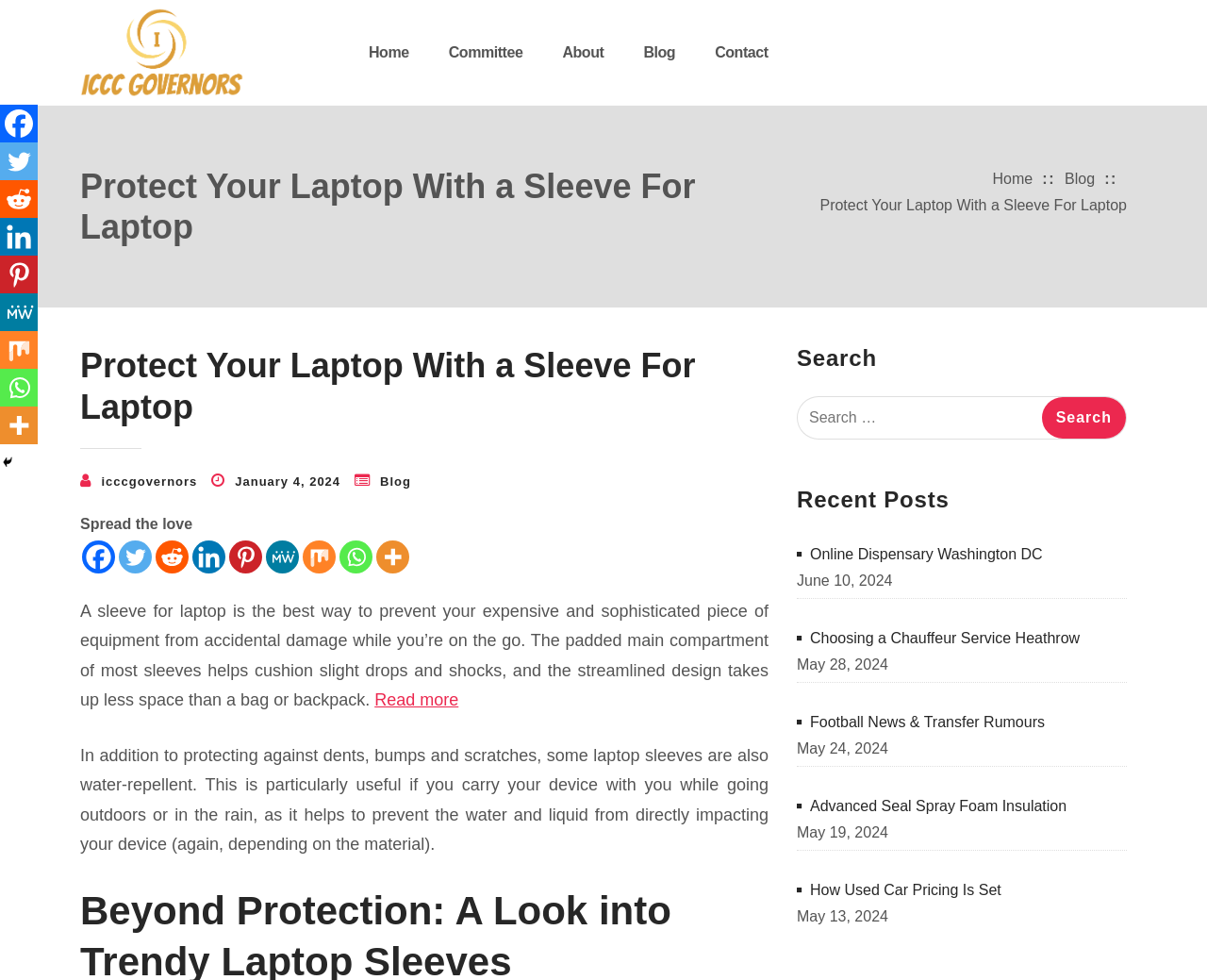Highlight the bounding box coordinates of the element you need to click to perform the following instruction: "Search for something."

[0.66, 0.404, 0.934, 0.449]